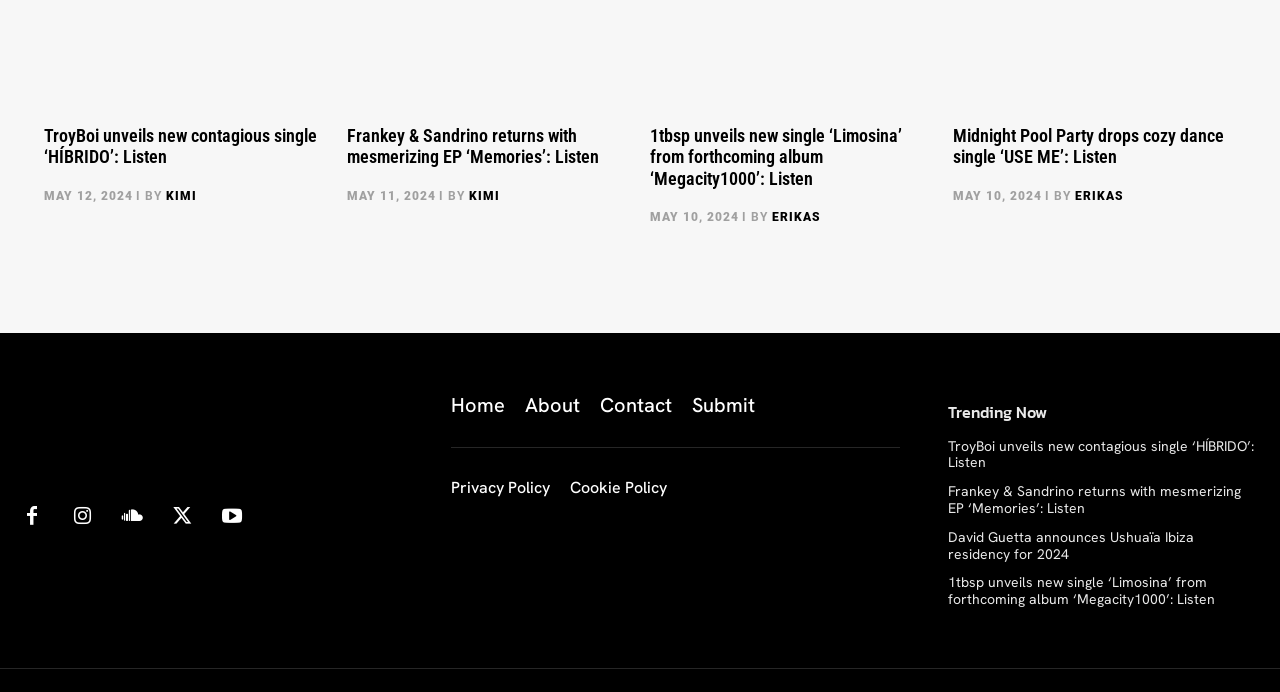Determine the bounding box coordinates of the UI element that matches the following description: "Privacy Policy". The coordinates should be four float numbers between 0 and 1 in the format [left, top, right, bottom].

[0.352, 0.691, 0.429, 0.719]